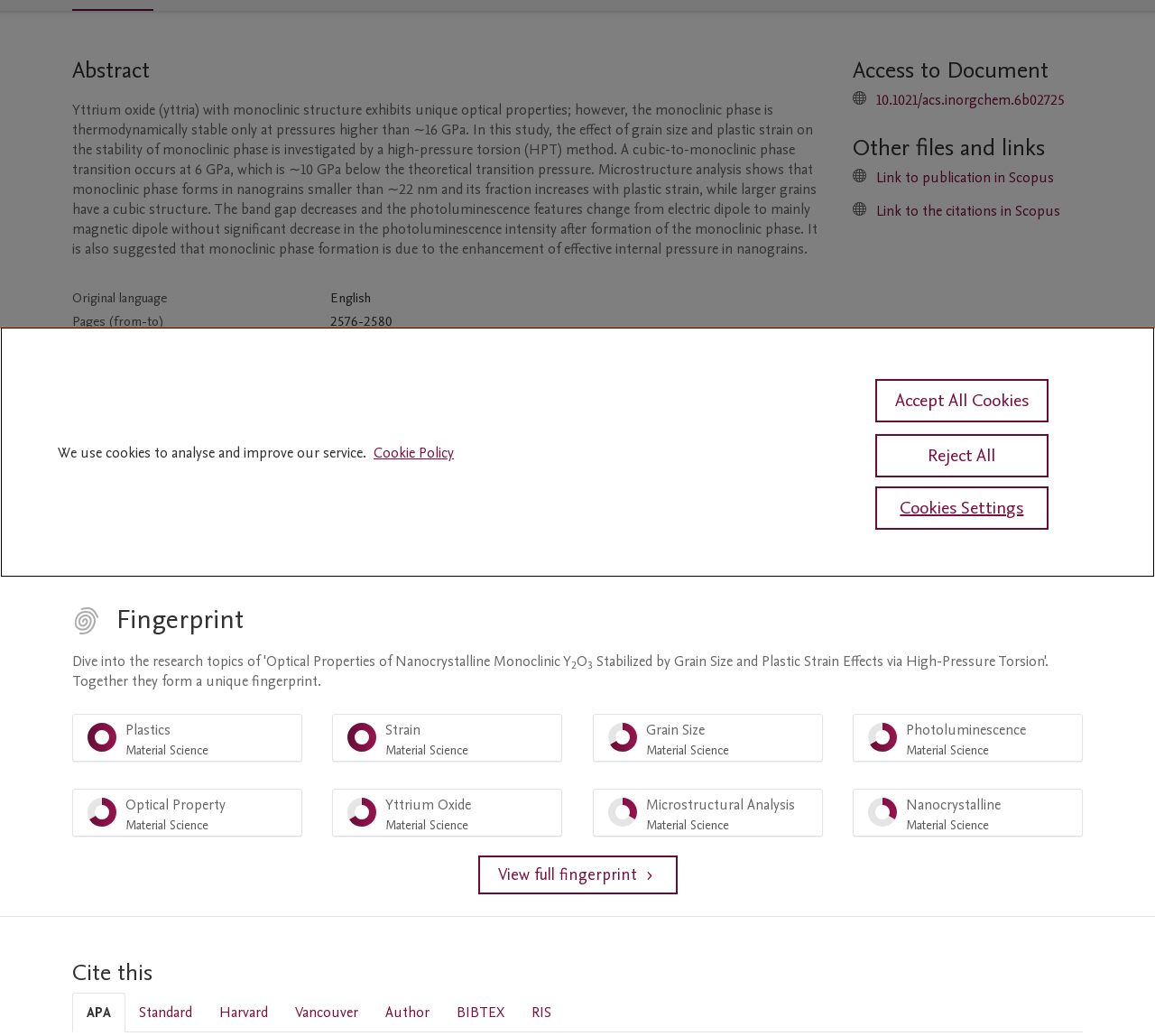Given the element description Game Review, specify the bounding box coordinates of the corresponding UI element in the format (top-left x, top-left y, bottom-right x, bottom-right y). All values must be between 0 and 1.

None